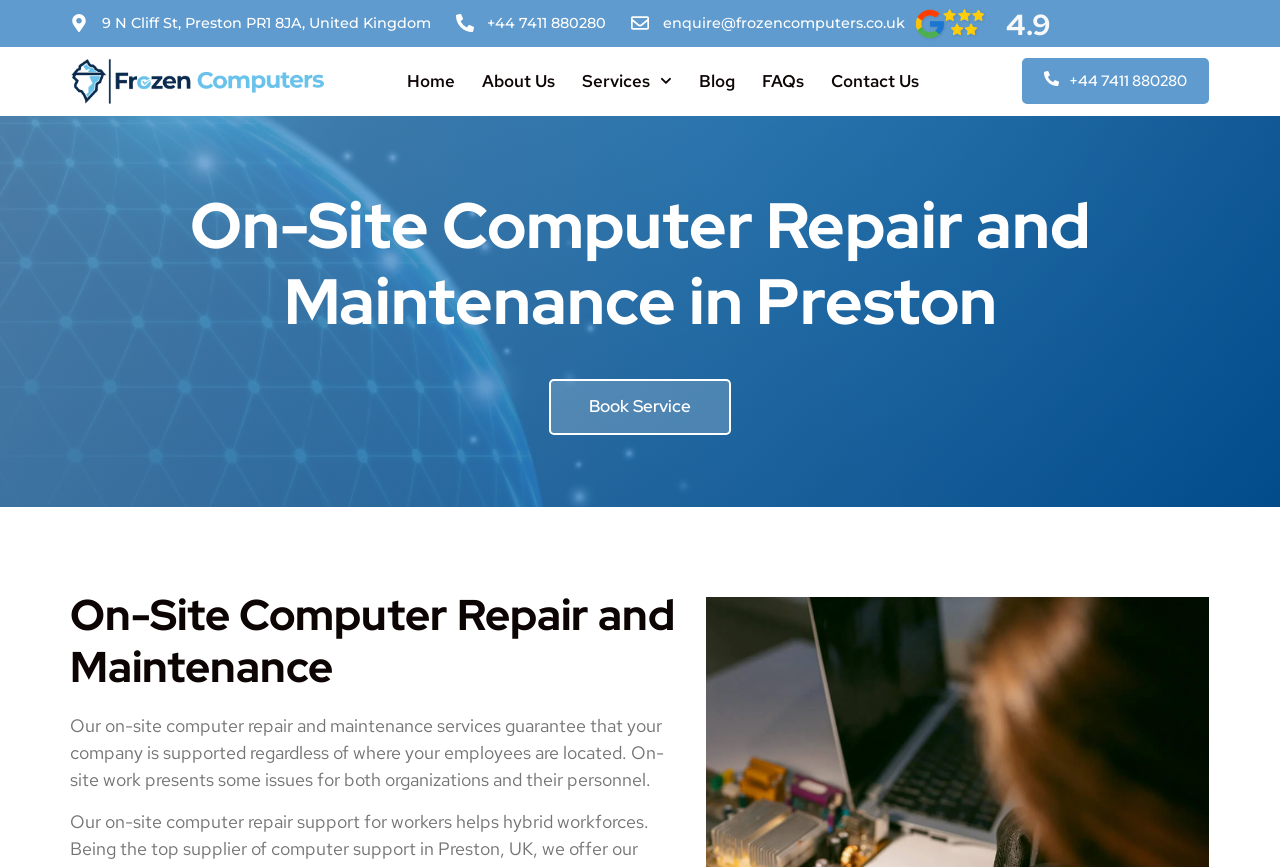What is the address of the computer repair service?
Look at the image and provide a detailed response to the question.

I found the address by looking at the link element with the text '9 N Cliff St, Preston PR1 8JA, United Kingdom' which is located at the top of the webpage.